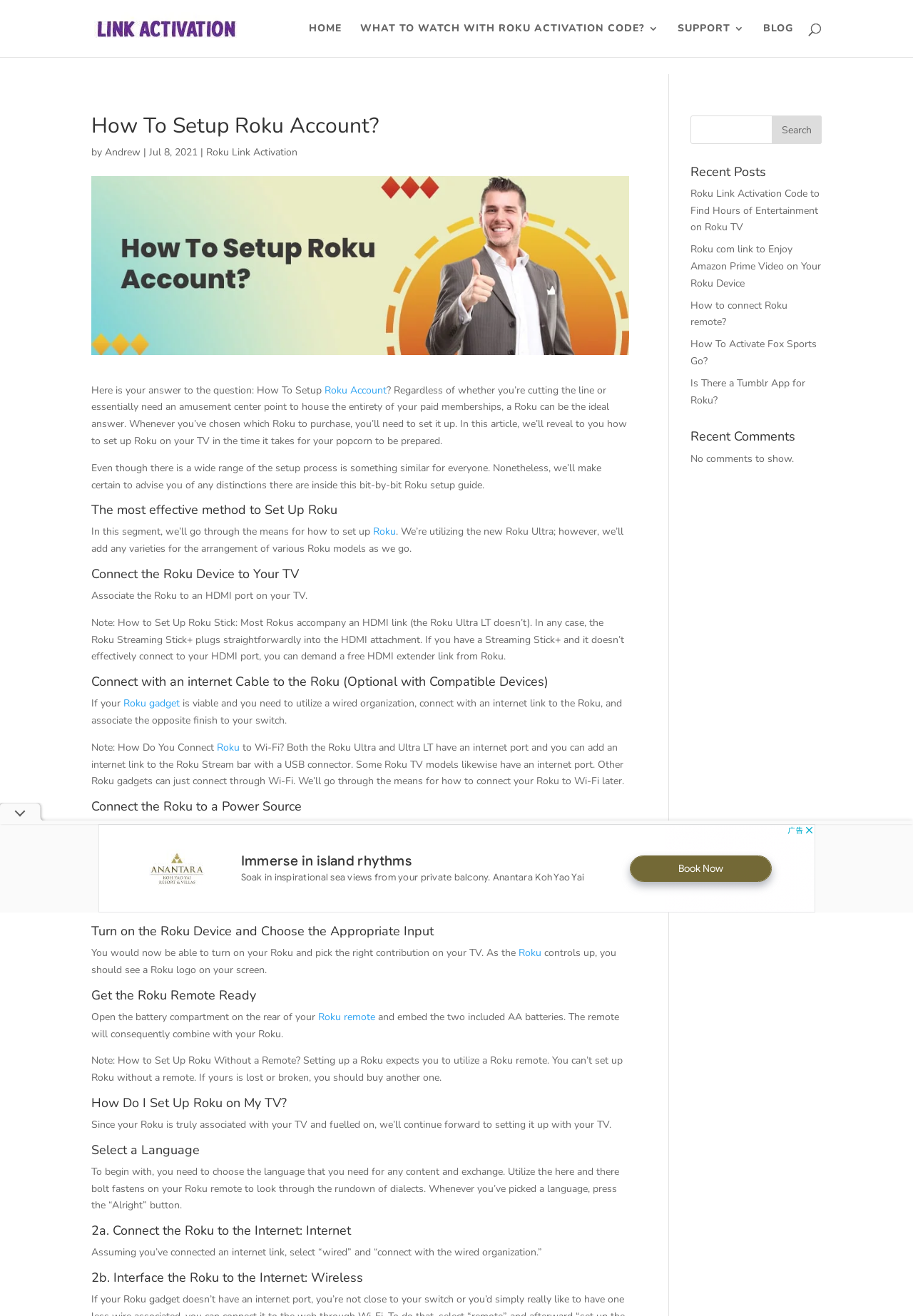Find the bounding box coordinates for the area you need to click to carry out the instruction: "Search for something". The coordinates should be four float numbers between 0 and 1, indicated as [left, top, right, bottom].

[0.1, 0.0, 0.9, 0.001]